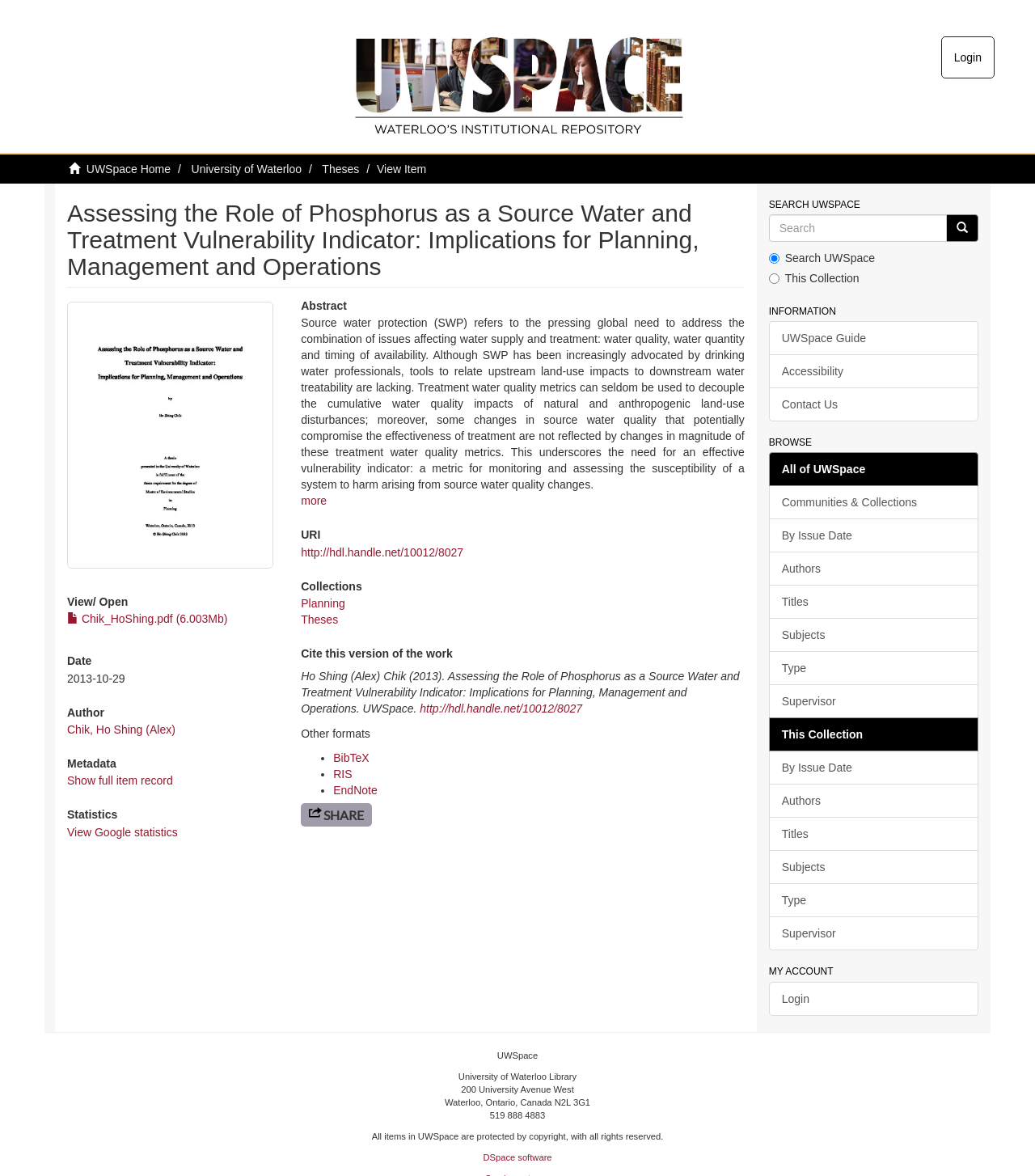Given the webpage screenshot and the description, determine the bounding box coordinates (top-left x, top-left y, bottom-right x, bottom-right y) that define the location of the UI element matching this description: value="Search"

None